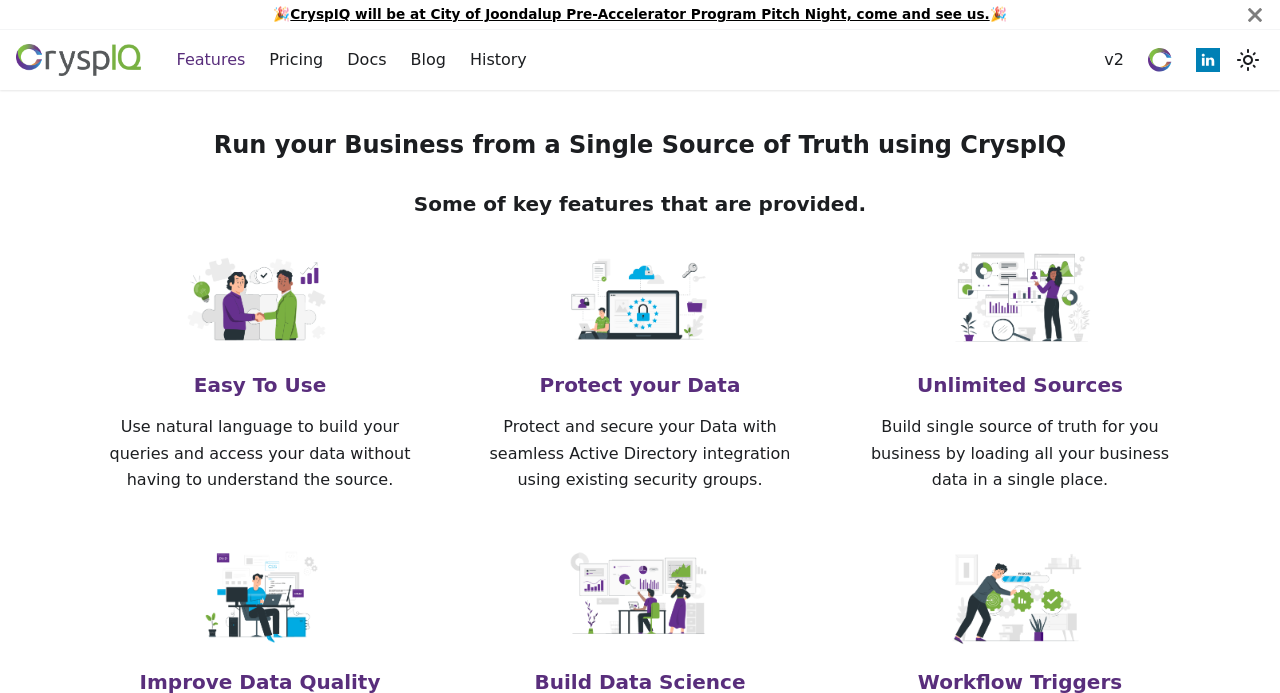Please identify the bounding box coordinates of the region to click in order to complete the given instruction: "Learn more about Easy To Use". The coordinates should be four float numbers between 0 and 1, i.e., [left, top, right, bottom].

[0.151, 0.539, 0.255, 0.573]